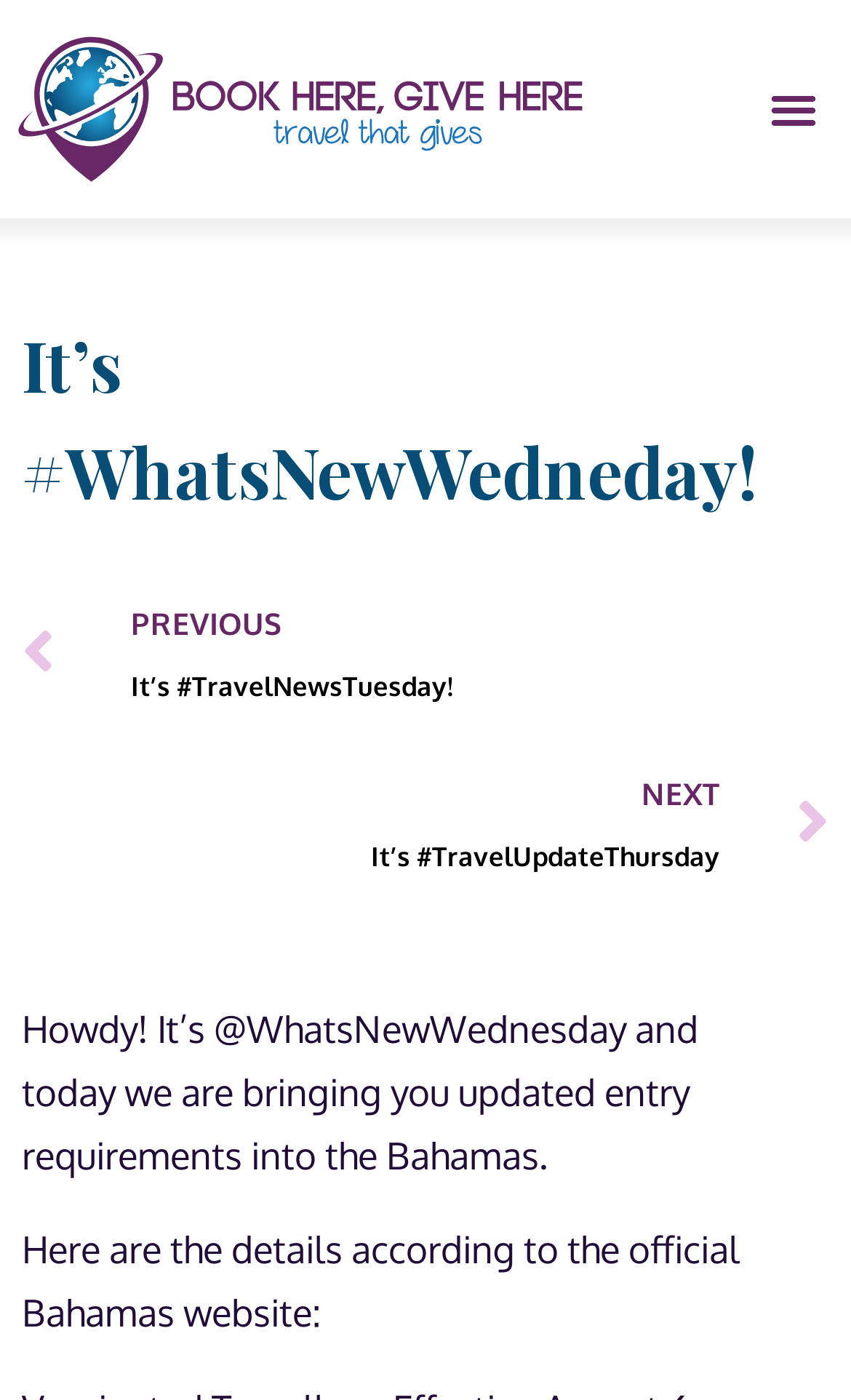Create a full and detailed caption for the entire webpage.

The webpage appears to be a blog post or article about travel news, specifically about updated entry requirements into the Bahamas. At the top left of the page, there is a logo for "Book Here Give Here" with a link to the website. Next to the logo, on the top right, is a menu toggle button. 

Below the logo, there is a heading that reads "It’s #WhatsNewWedneday!" which is centered at the top of the page. Underneath the heading, there are two links, one to a previous post titled "It’s #TravelNewsTuesday!" and another to a next post titled "It’s #TravelUpdateThursday". 

The main content of the page starts with a paragraph that says "Howdy! It’s @WhatsNewWednesday and today we are bringing you updated entry requirements into the Bahamas." This is followed by another paragraph that reads "Here are the details according to the official Bahamas website:". These paragraphs are positioned in the middle of the page, with the first one slightly above the second one.